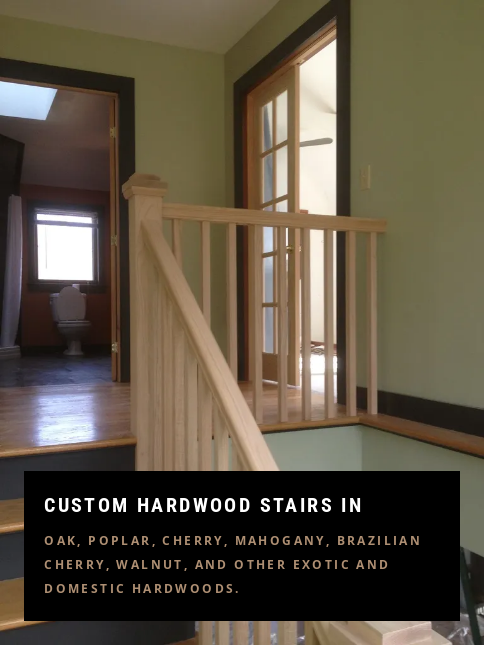Interpret the image and provide an in-depth description.

The image showcases a beautifully designed staircase featuring custom hardwood stairs that highlight a mix of high-quality materials. The railings are crafted with precision, leading up from a wooden floor that complements the overall aesthetic. The backdrop includes a glimpse of a stylish interior, with natural light filtering through nearby windows, enhancing the warm tones of the wood. This setup emphasizes the elegance of the staircase, which is available in various hardwood options, including oak, poplar, cherry, mahogany, Brazilian cherry, walnut, and other exotic and domestic hardwoods. This elegant integration of functionality and design is perfect for any modern home.